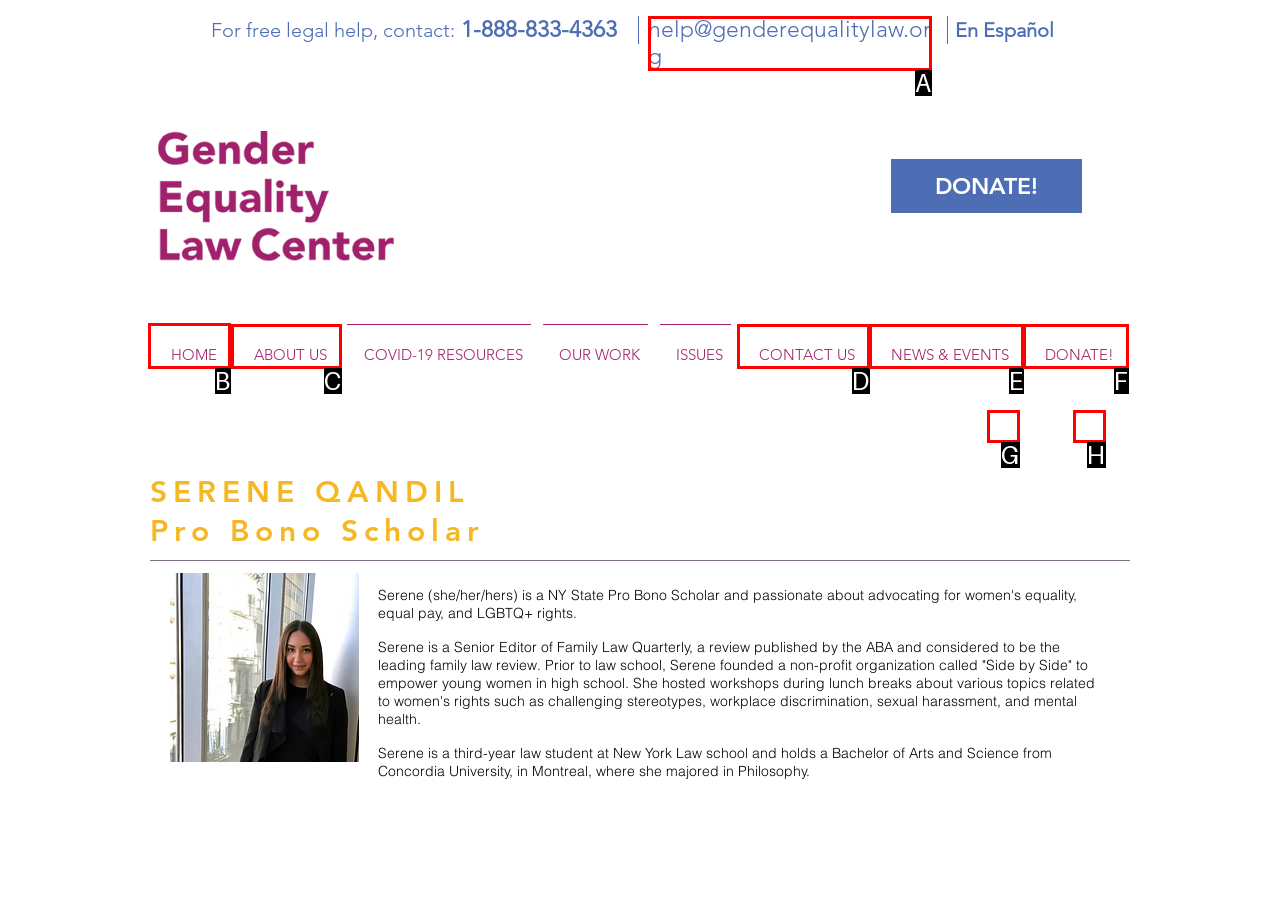For the task: go to home page, identify the HTML element to click.
Provide the letter corresponding to the right choice from the given options.

B